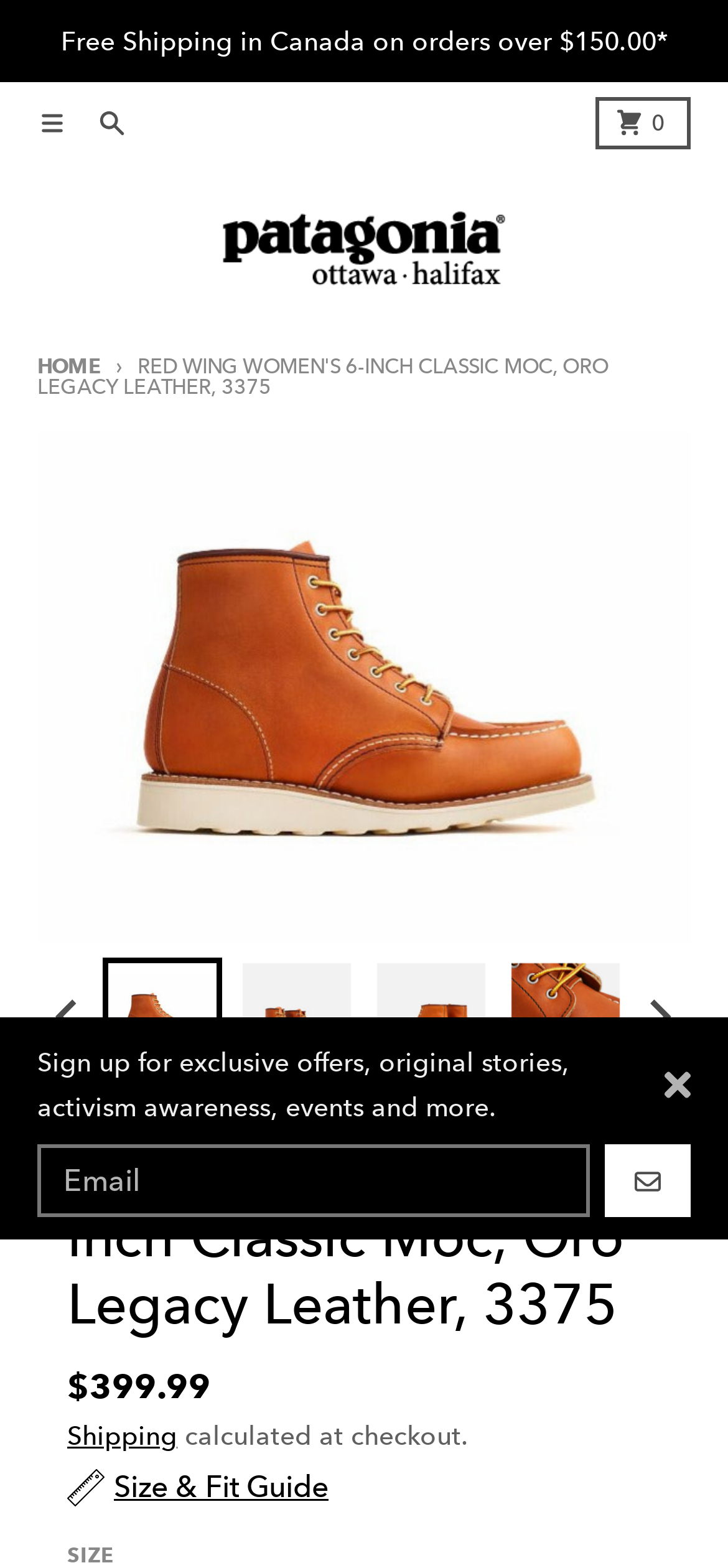Provide the bounding box coordinates, formatted as (top-left x, top-left y, bottom-right x, bottom-right y), with all values being floating point numbers between 0 and 1. Identify the bounding box of the UI element that matches the description: Menu

[0.031, 0.064, 0.113, 0.093]